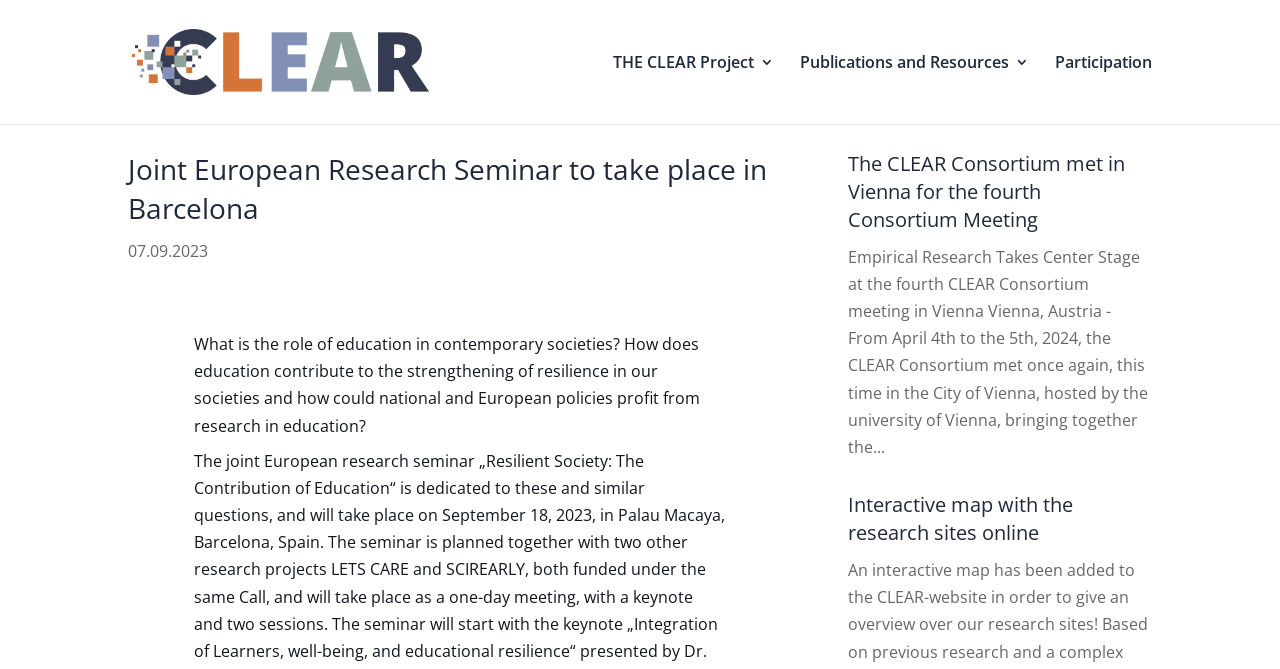Determine the bounding box for the HTML element described here: "Participation". The coordinates should be given as [left, top, right, bottom] with each number being a float between 0 and 1.

[0.824, 0.082, 0.9, 0.185]